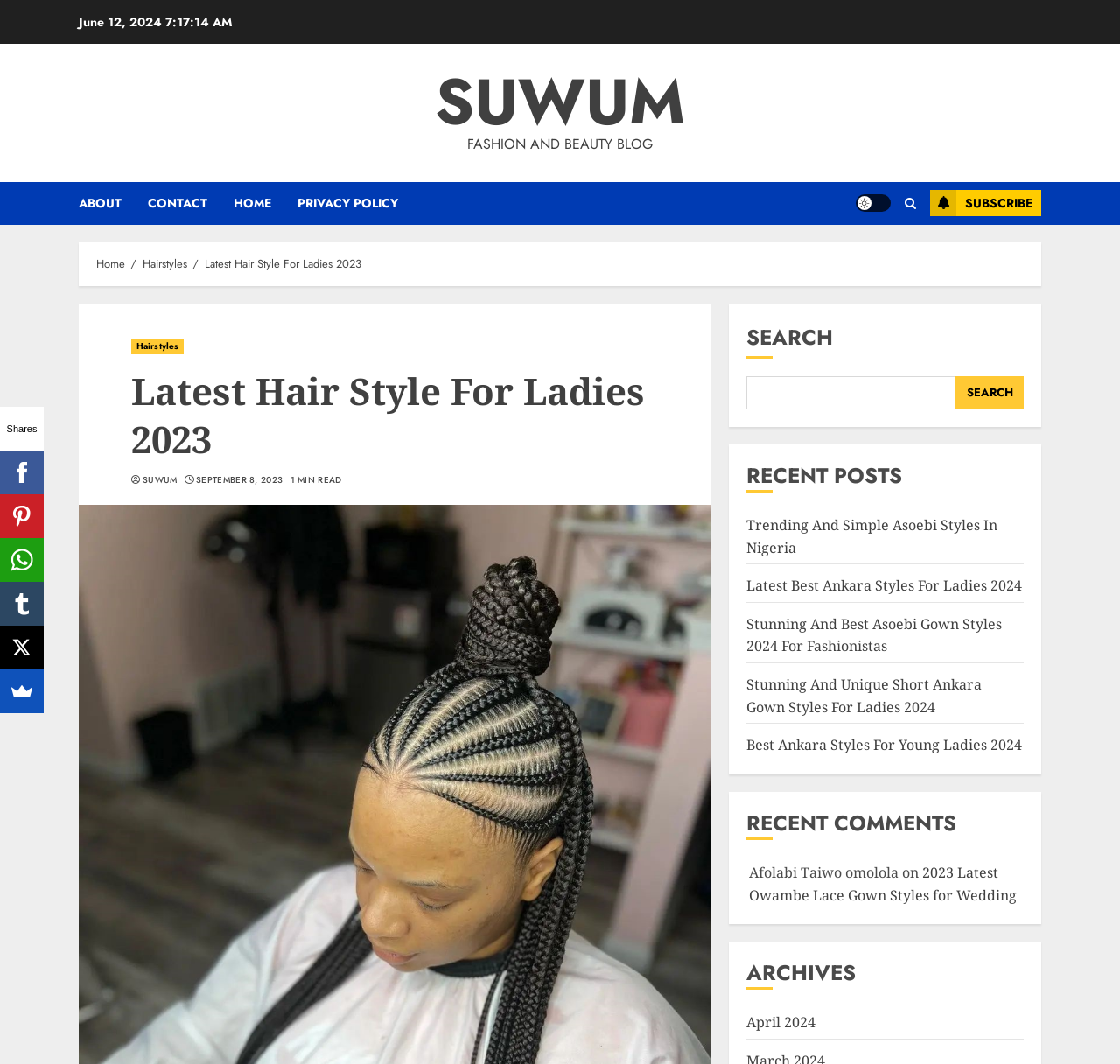What is the date of the latest post?
Refer to the image and give a detailed response to the question.

I found the date 'June 12, 2024' at the top of the webpage, which suggests it is the date of the latest post.